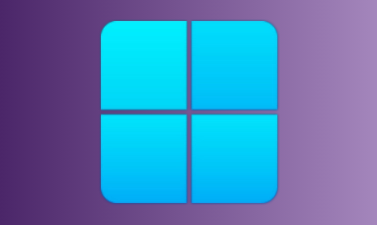Provide a comprehensive description of the image.

The image features a bright, modern icon representing the Windows operating system, characterized by its four distinct squares arranged in a grid pattern. This visually appealing design utilizes a vibrant blue color gradient, offering a fresh and contemporary look. Positioned within a gradient background that transitions from purple to a lighter shade, the icon serves as a link to download the latest stable prebuilt binaries for Windows, as part of a broader range of options for users looking to work with the WebUI framework. The overall presentation conveys a sense of innovation and user-friendliness, inviting users to easily access resources for their Windows platform.